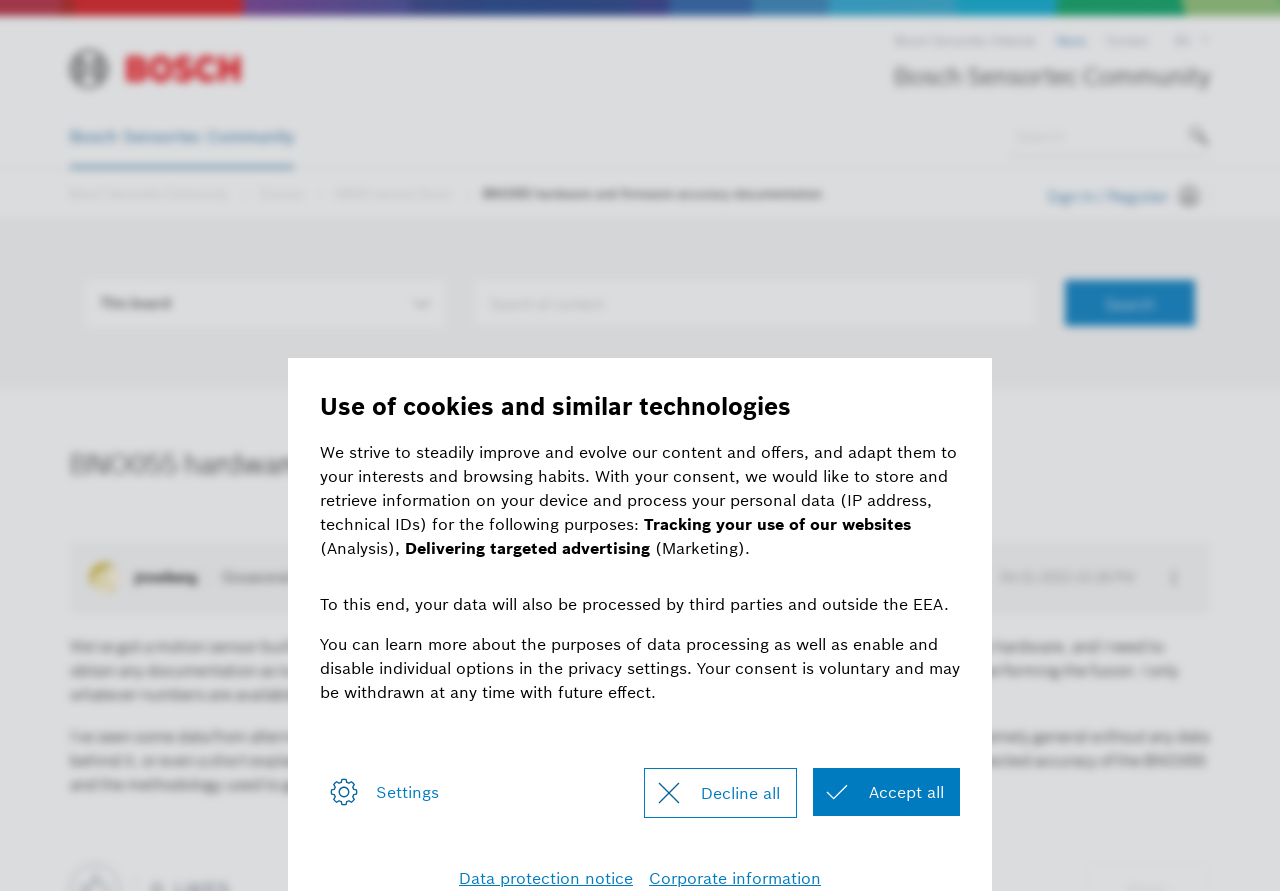Identify the coordinates of the bounding box for the element described below: "简体中文". Return the coordinates as four float numbers between 0 and 1: [left, top, right, bottom].

None